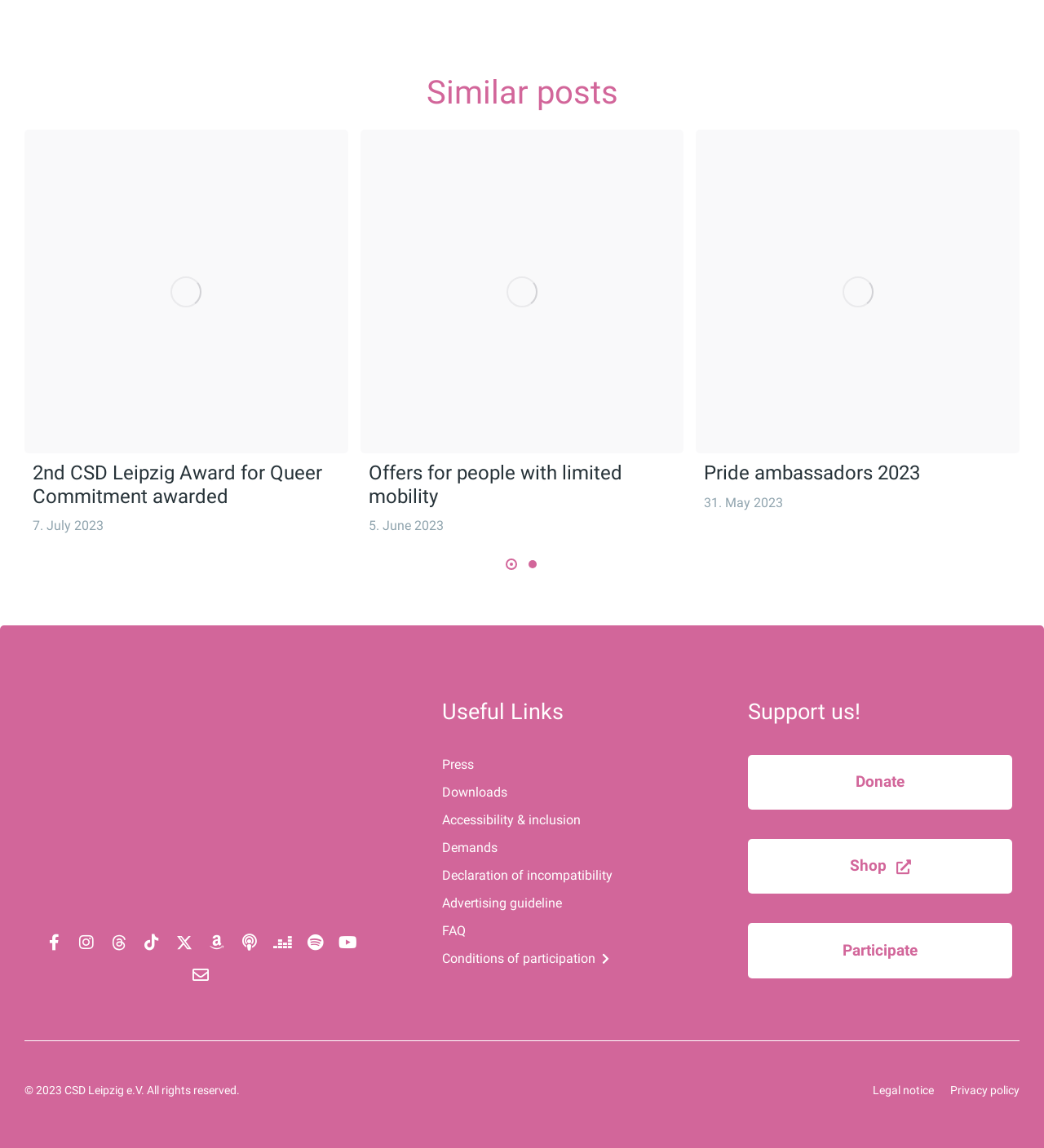Identify the bounding box coordinates of the region that needs to be clicked to carry out this instruction: "Follow CSD Leipzig on Facebook". Provide these coordinates as four float numbers ranging from 0 to 1, i.e., [left, top, right, bottom].

[0.036, 0.806, 0.067, 0.835]